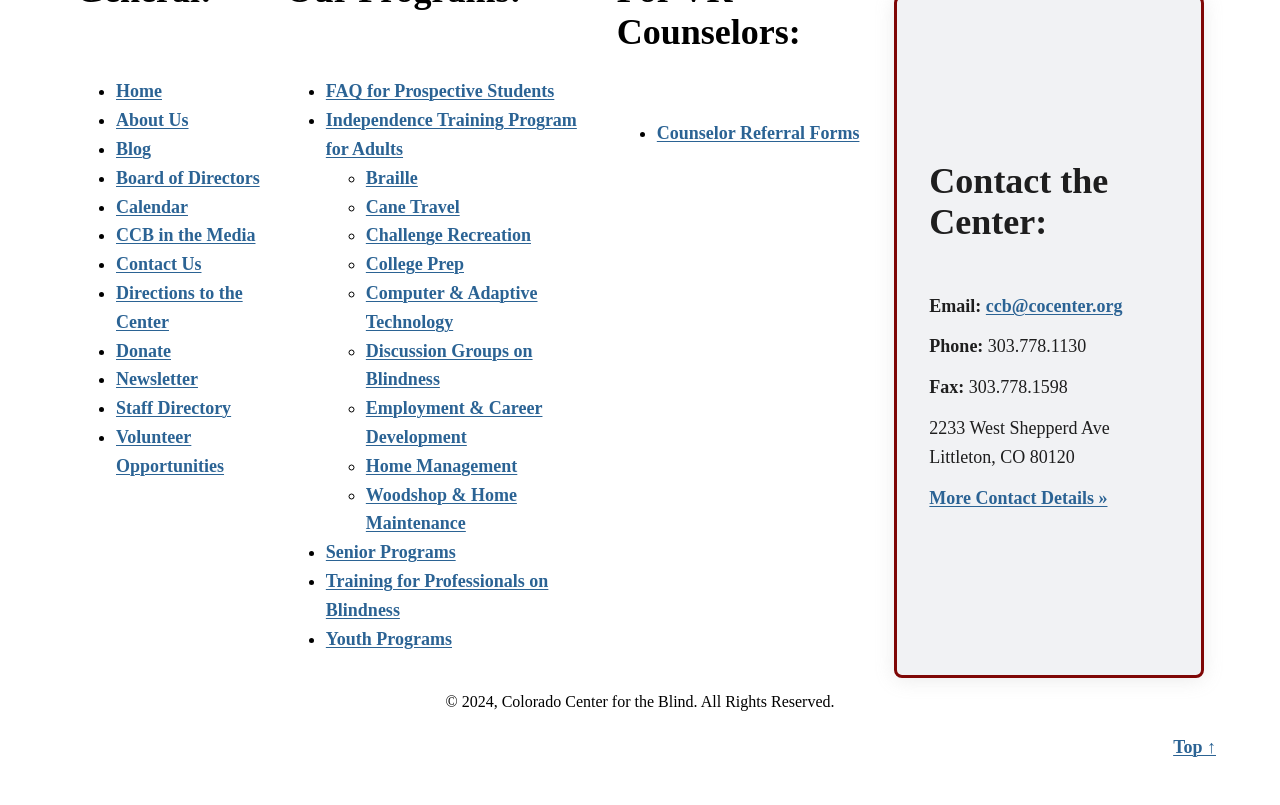What is the address of the Colorado Center for the Blind?
Based on the image, respond with a single word or phrase.

2233 West Shepperd Ave, Littleton, CO 80120